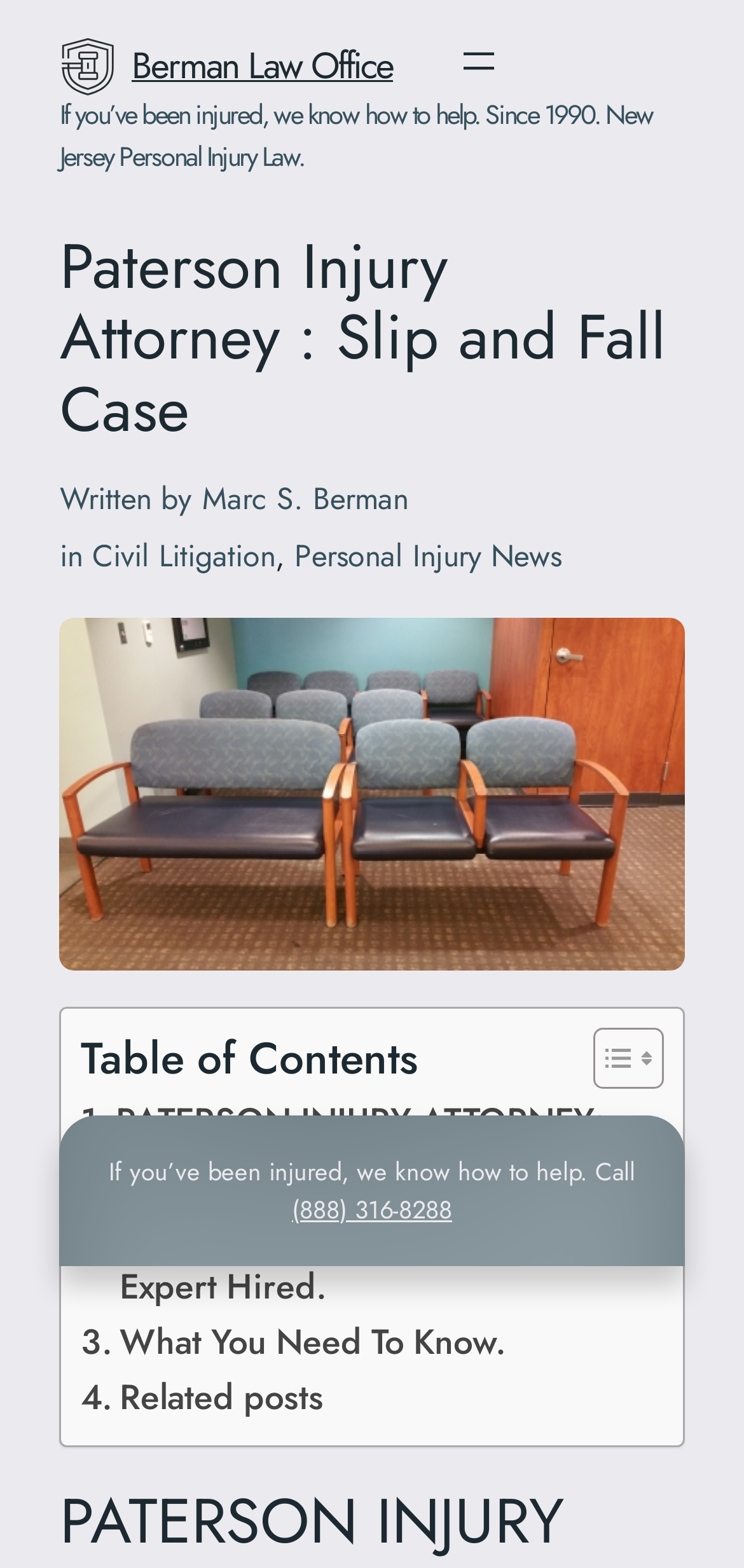Provide the bounding box coordinates in the format (top-left x, top-left y, bottom-right x, bottom-right y). All values are floating point numbers between 0 and 1. Determine the bounding box coordinate of the UI element described as: Leave a Comment

None